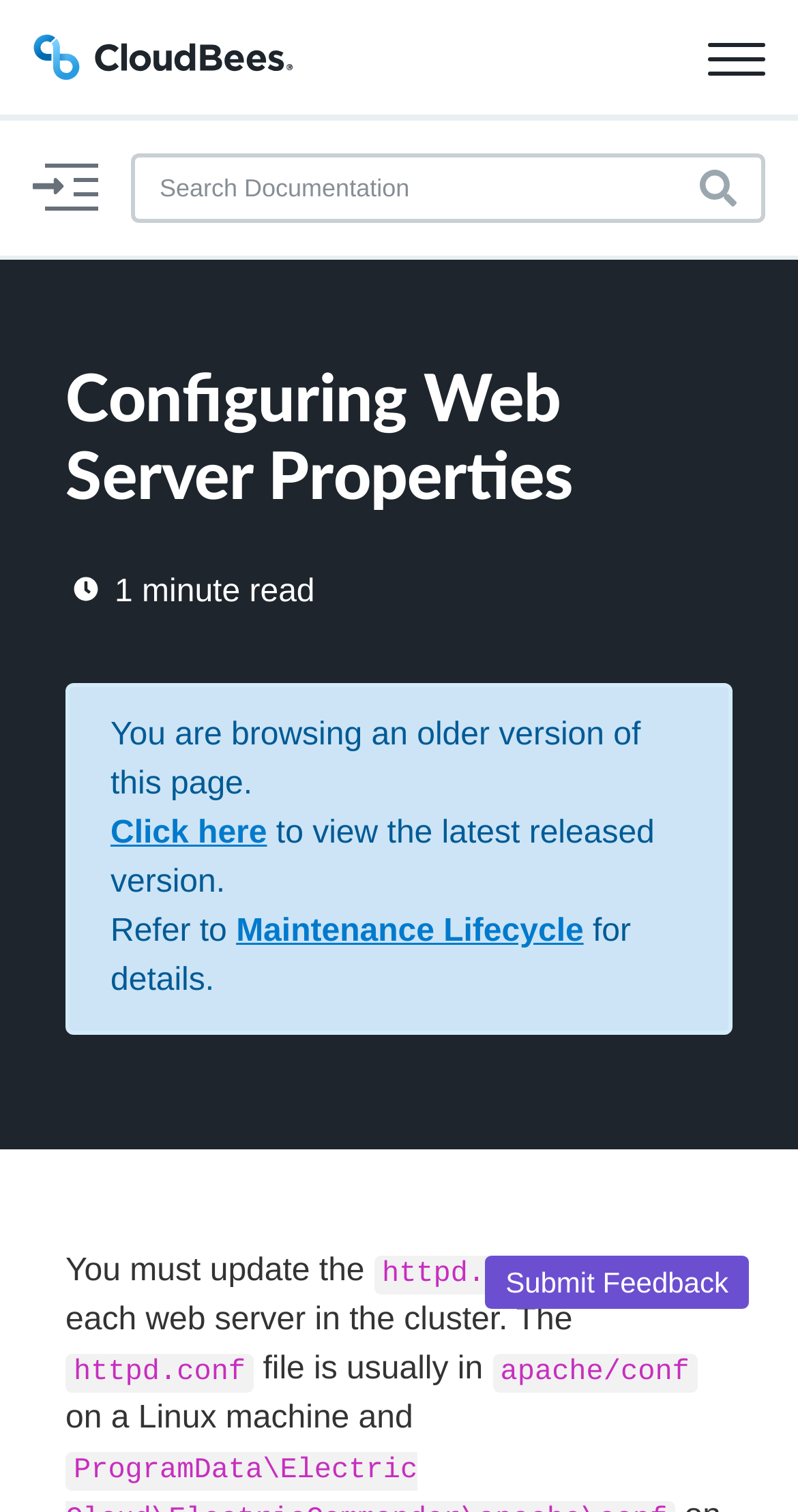What is the purpose of this webpage?
Provide a detailed answer to the question, using the image to inform your response.

Based on the webpage's title and content, it appears to be a documentation page that provides instructions on how to configure web server properties, specifically updating the httpd.conf file on each web server in the cluster.